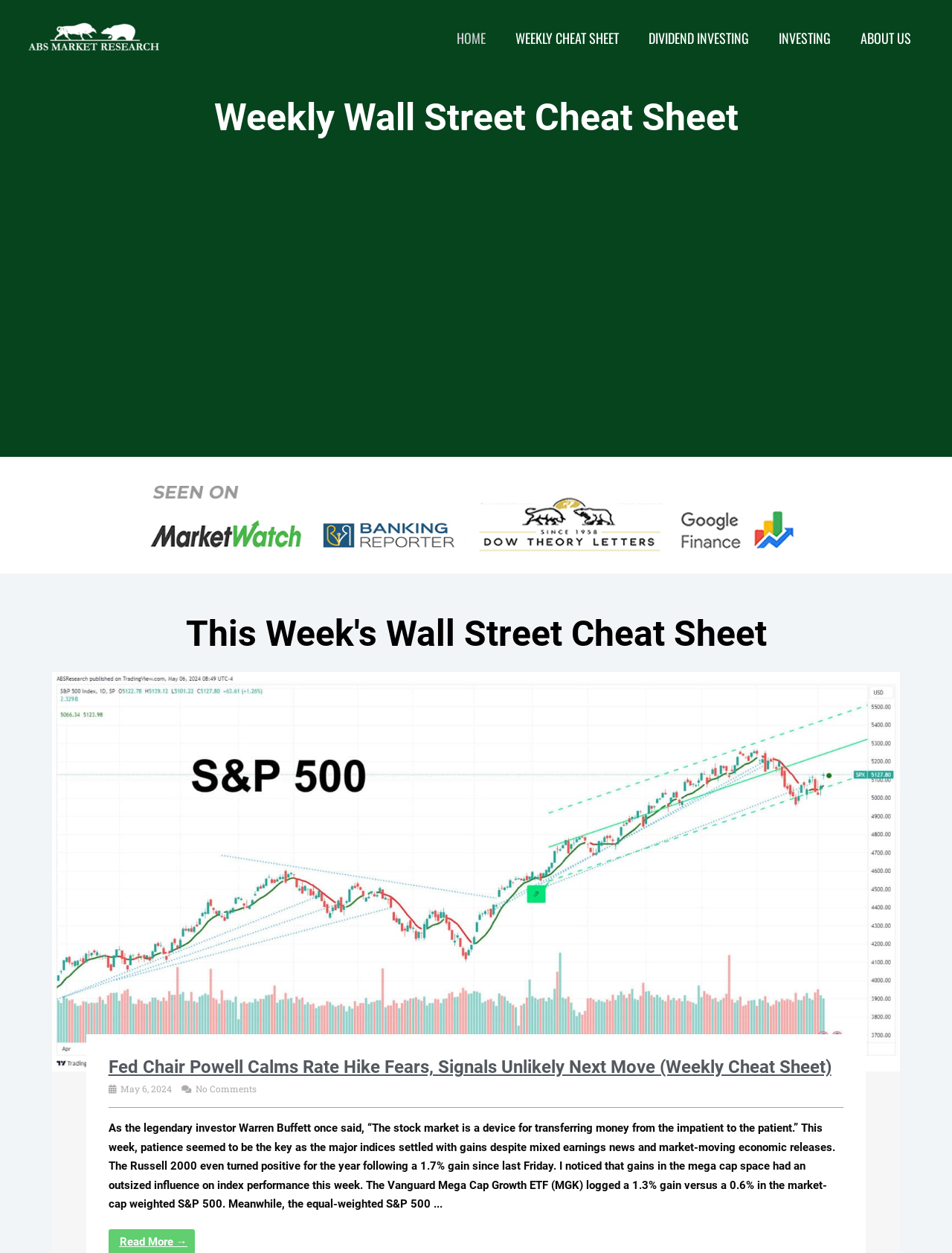What is the date mentioned in the article?
Look at the image and construct a detailed response to the question.

I found the answer by reading the text in the article, where I found the date 'May 6, 2024' mentioned.